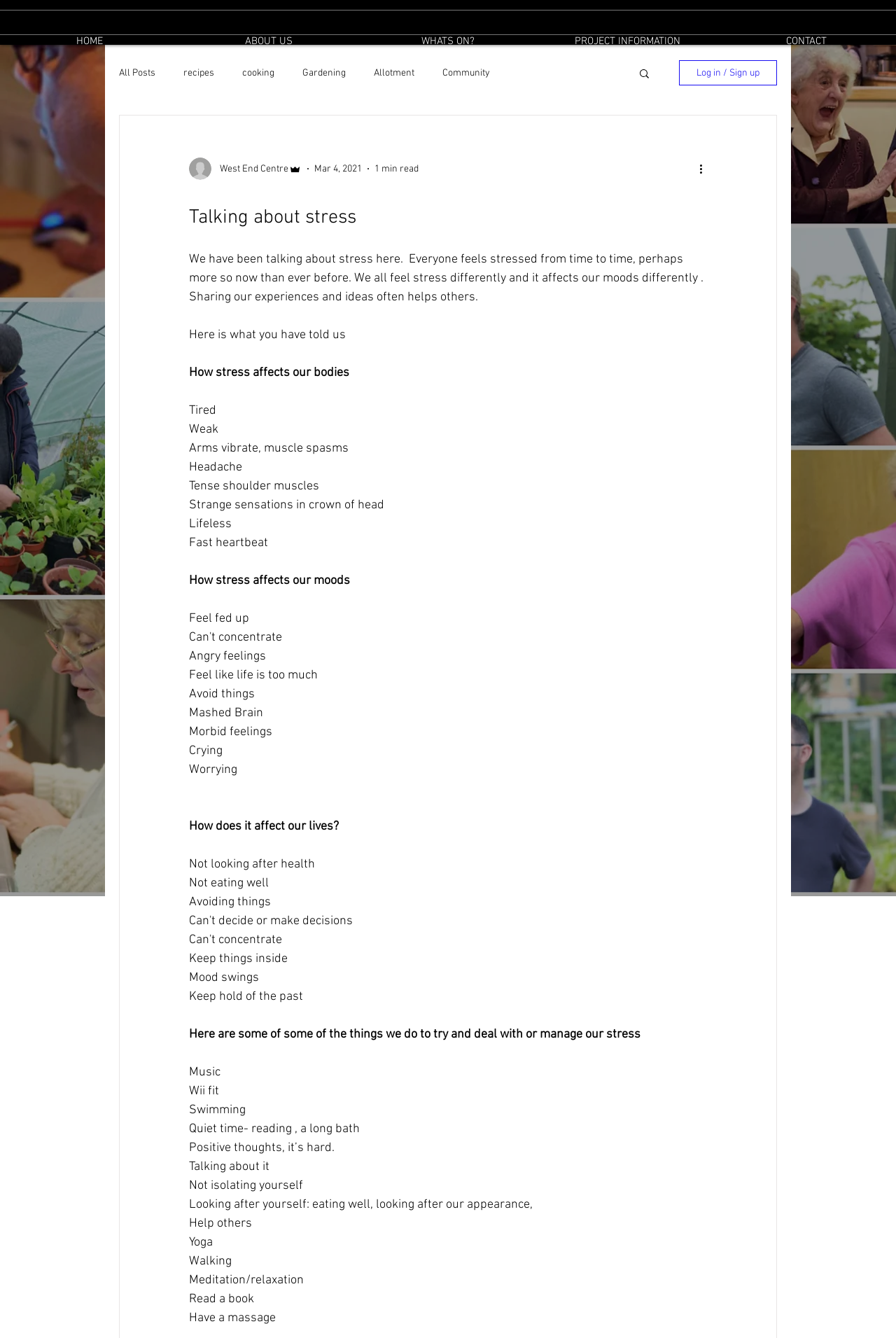Could you highlight the region that needs to be clicked to execute the instruction: "Click the 'BOOK NOW' button"?

None